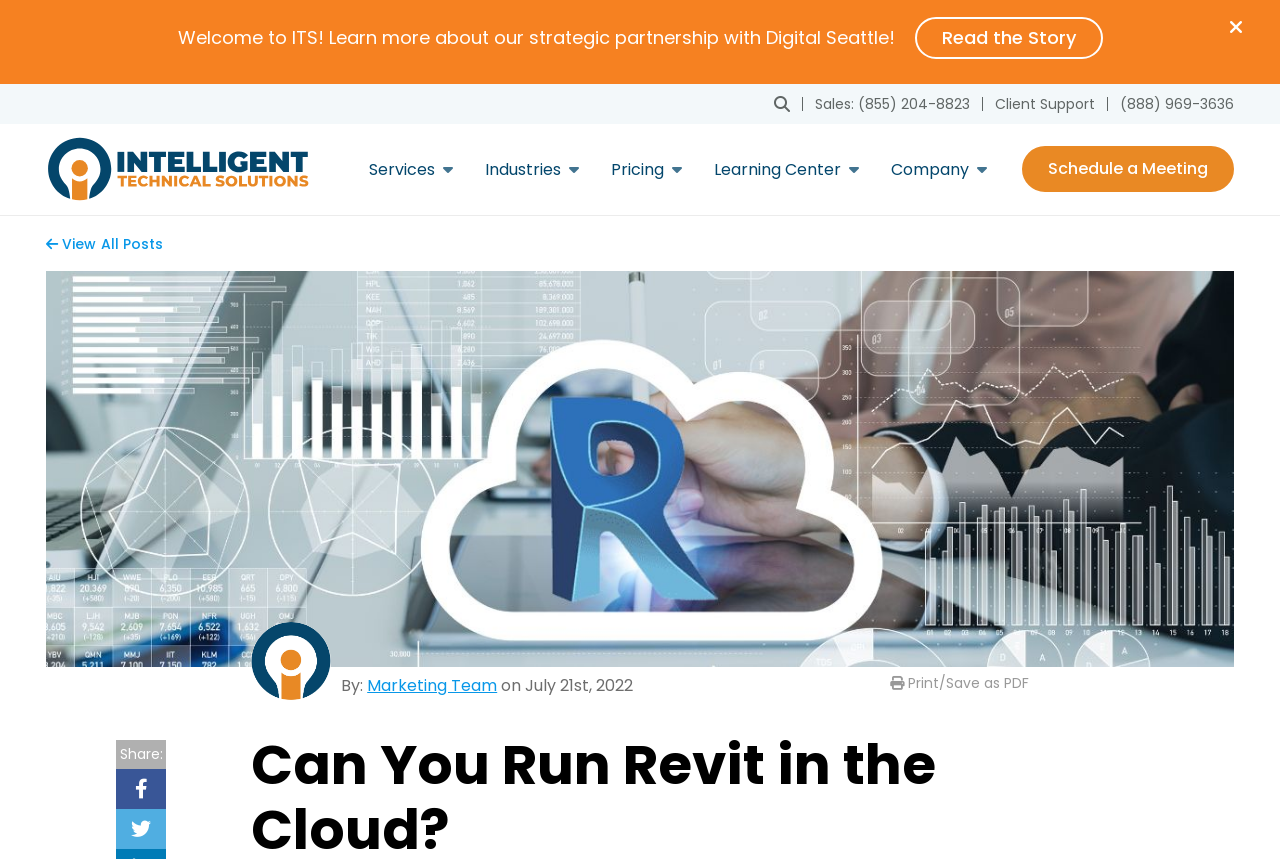Given the description "Law Offices and Law Firms", determine the bounding box of the corresponding UI element.

[0.363, 0.759, 0.394, 0.924]